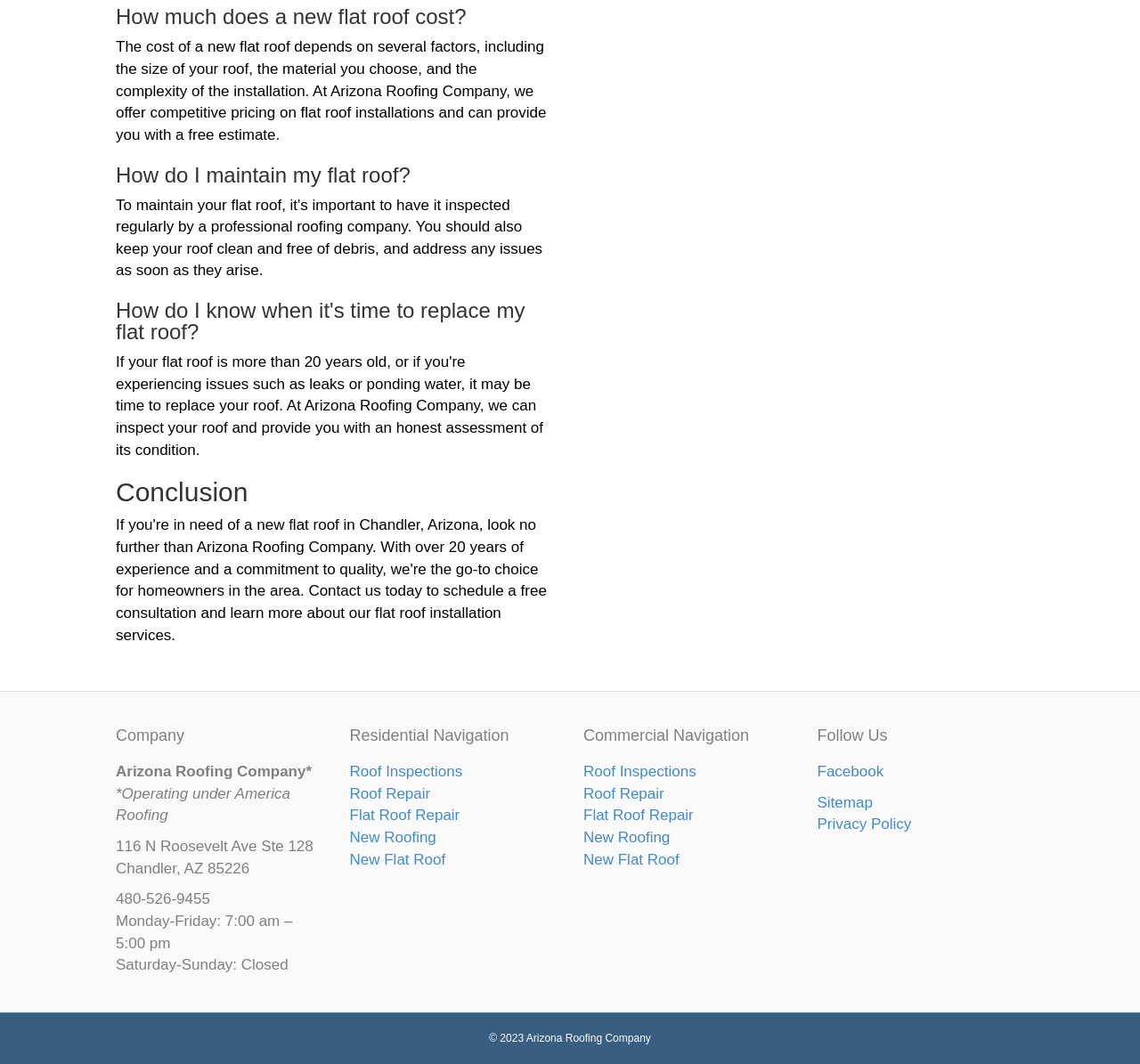Locate the bounding box coordinates of the clickable area needed to fulfill the instruction: "Click on 'Contact Us'".

None